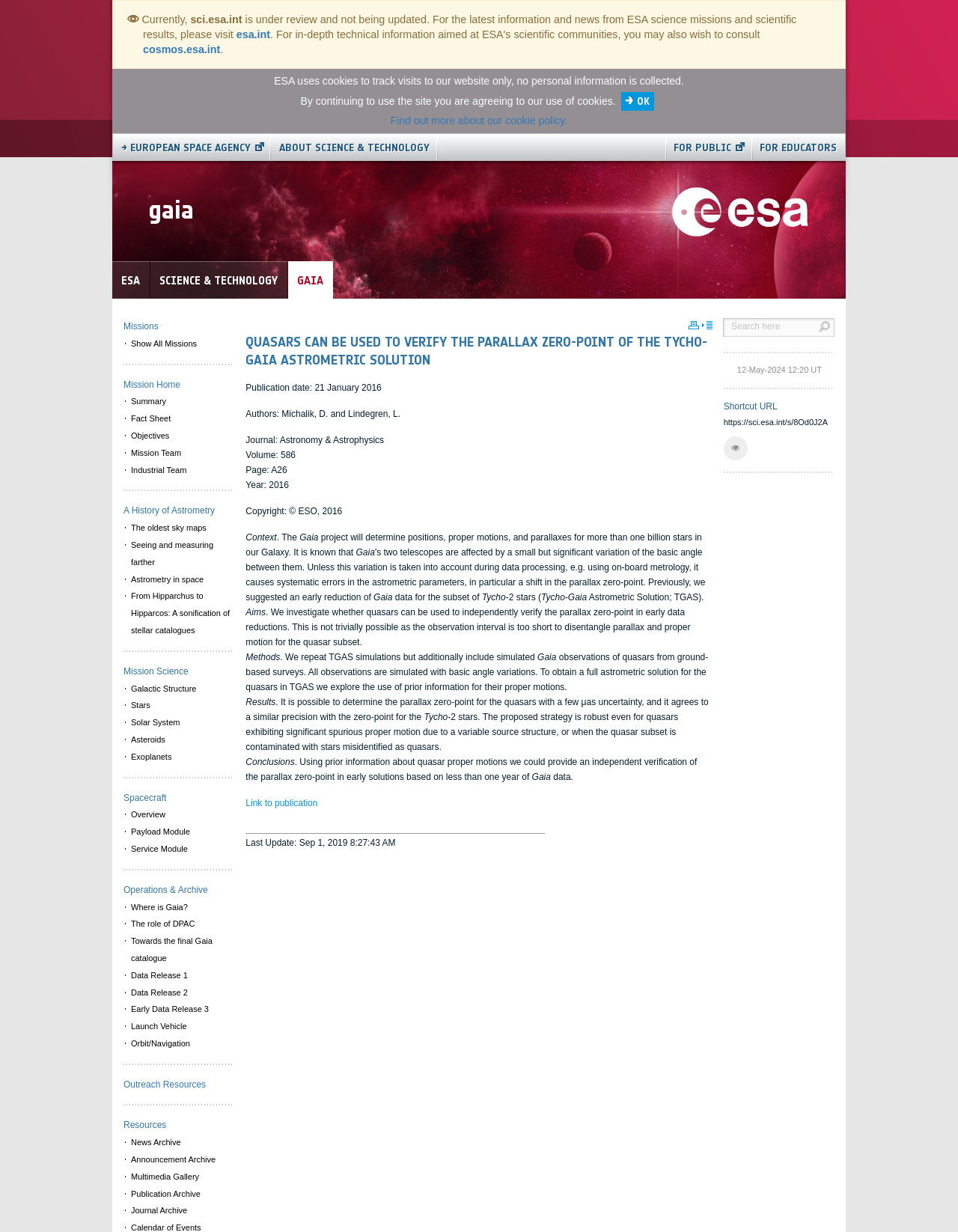Identify the bounding box coordinates of the region that needs to be clicked to carry out this instruction: "Learn about the GAIA mission". Provide these coordinates as four float numbers ranging from 0 to 1, i.e., [left, top, right, bottom].

[0.301, 0.212, 0.348, 0.243]